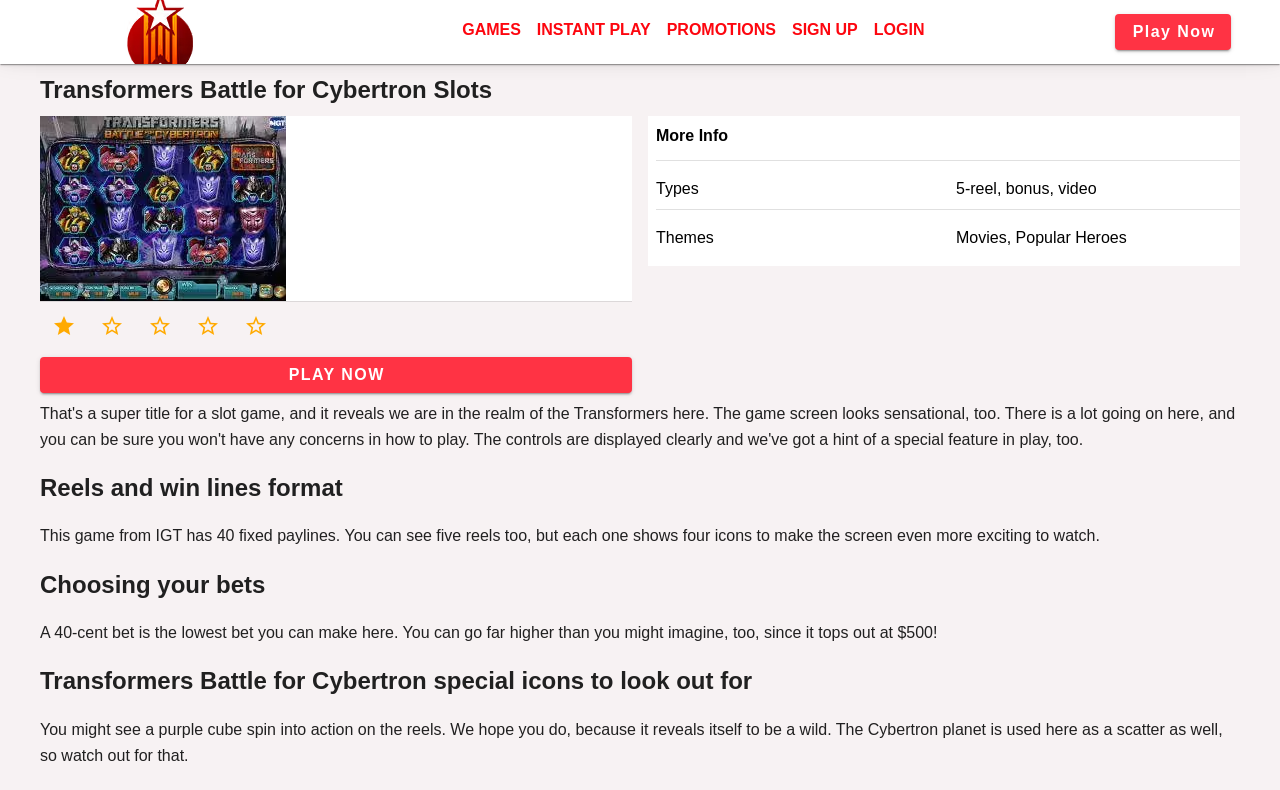Provide the bounding box coordinates of the section that needs to be clicked to accomplish the following instruction: "Click on WORKSHOPS."

None